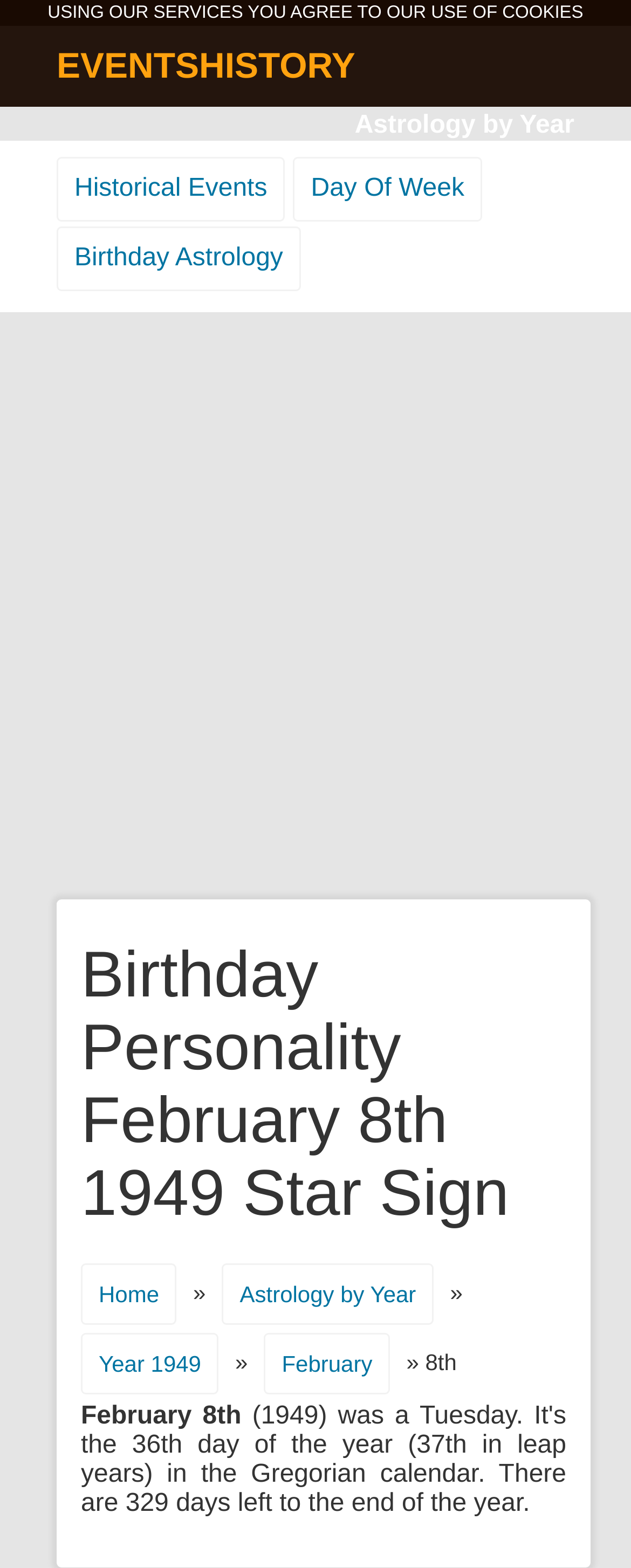What is the month being referred to in the webpage?
Identify the answer in the screenshot and reply with a single word or phrase.

February